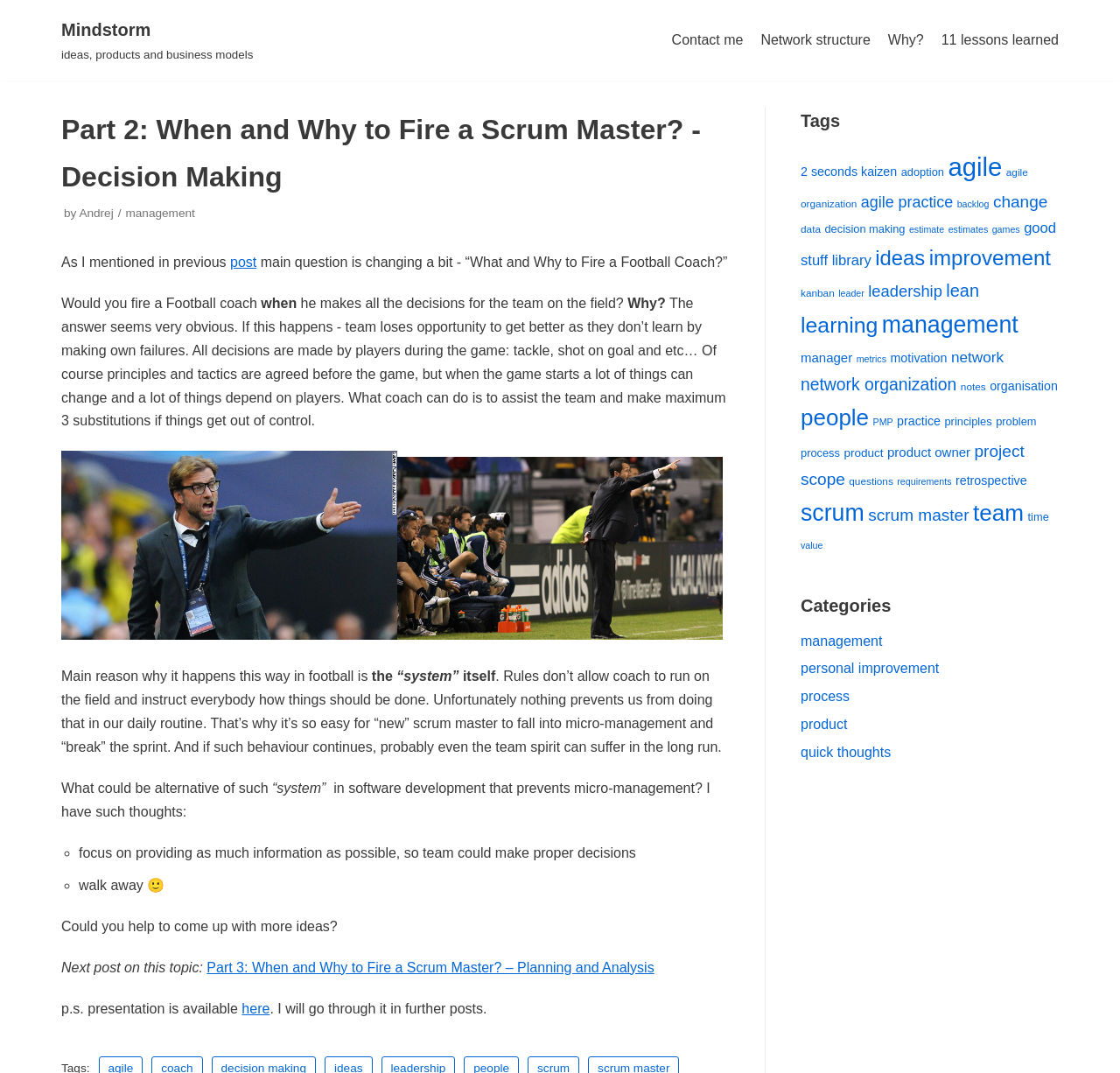Use a single word or phrase to answer the question: 
How many items are tagged with 'agile'?

97 items